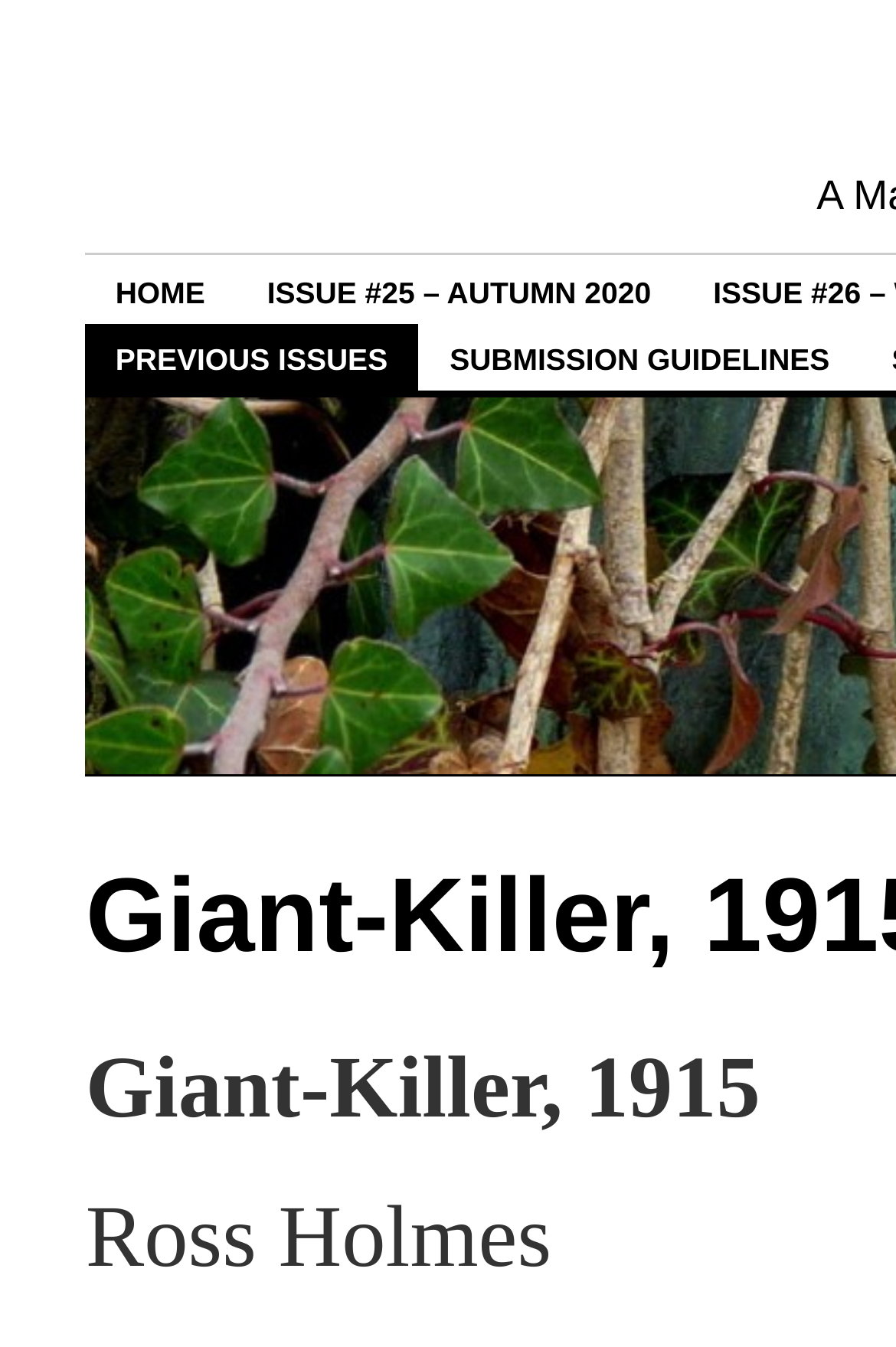Calculate the bounding box coordinates of the UI element given the description: "Home".

[0.095, 0.19, 0.262, 0.24]